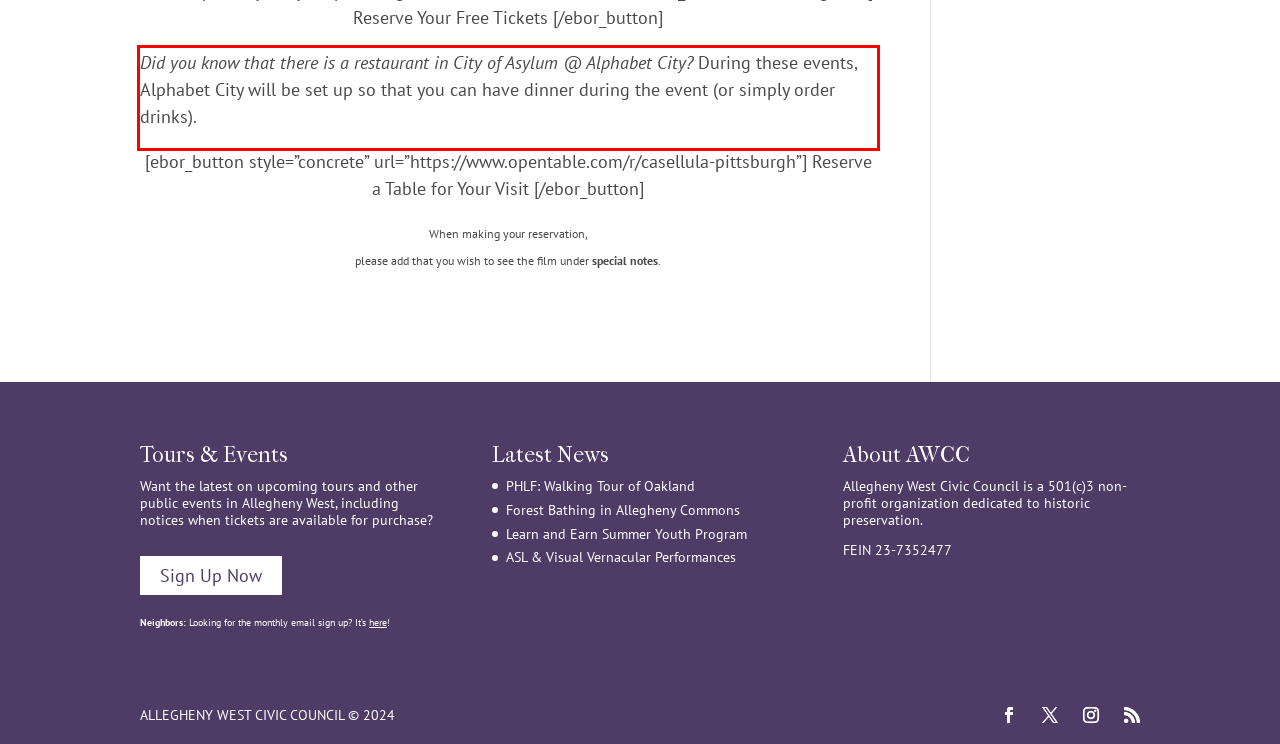Using the provided screenshot of a webpage, recognize and generate the text found within the red rectangle bounding box.

Did you know that there is a restaurant in City of Asylum @ Alphabet City? During these events, Alphabet City will be set up so that you can have dinner during the event (or simply order drinks).